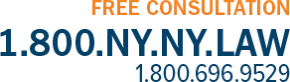Refer to the image and answer the question with as much detail as possible: What is the purpose of the advertisement?

The visual element aims to attract potential clients seeking legal assistance, emphasizing an inviting offer for a free consultation and providing easy-to-remember contact numbers for reaching out to the law firm, which suggests that the purpose of the advertisement is to attract potential clients.